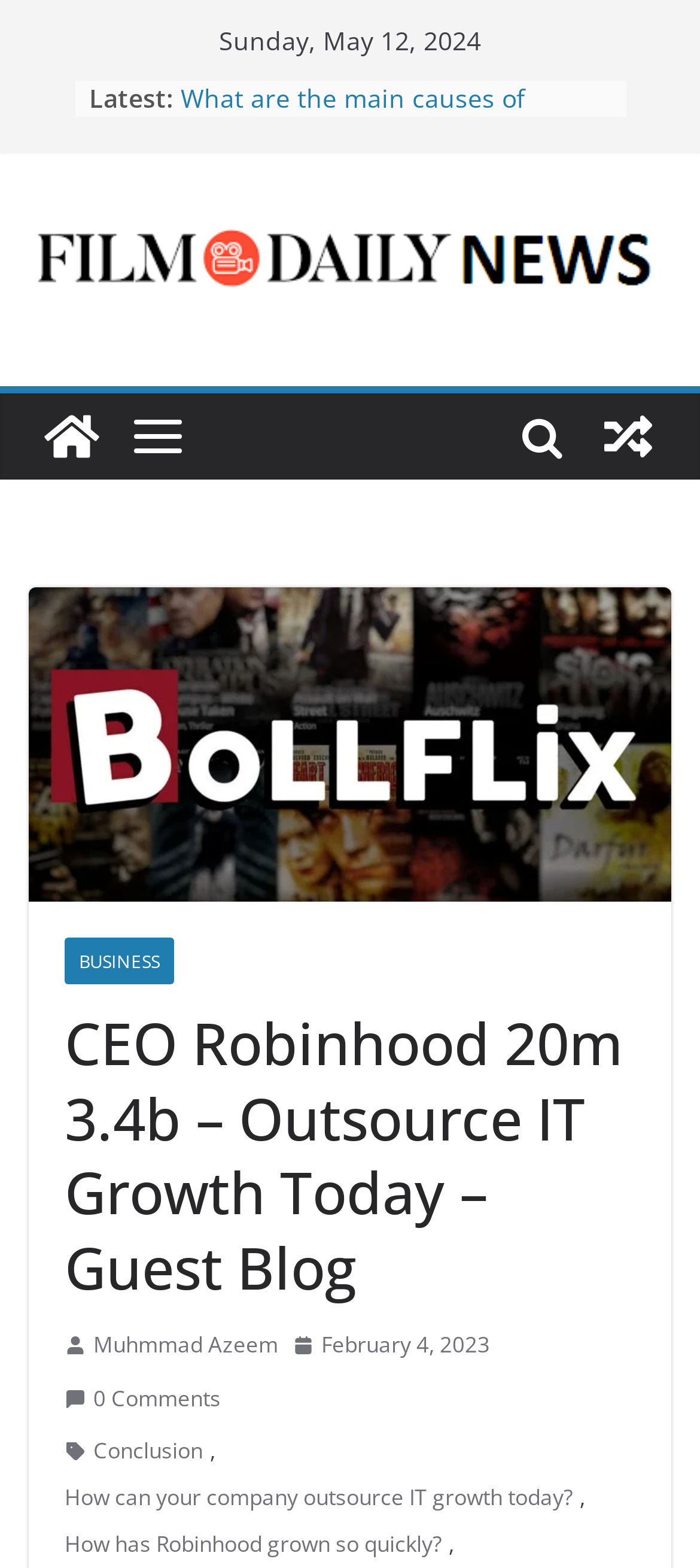Can you show the bounding box coordinates of the region to click on to complete the task described in the instruction: "View a random post"?

[0.836, 0.251, 0.959, 0.306]